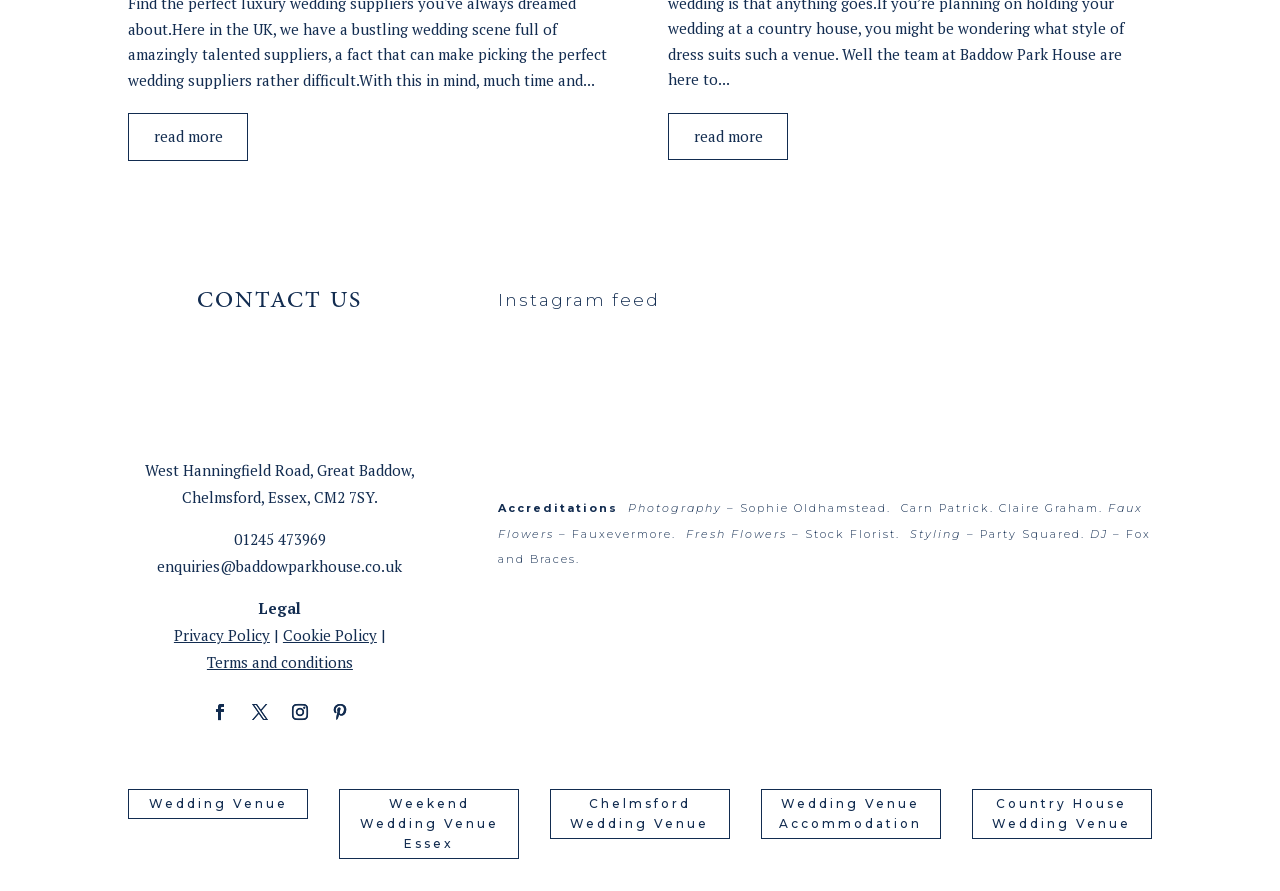How many Instagram feed images are there on the webpage?
Please answer the question with a single word or phrase, referencing the image.

4